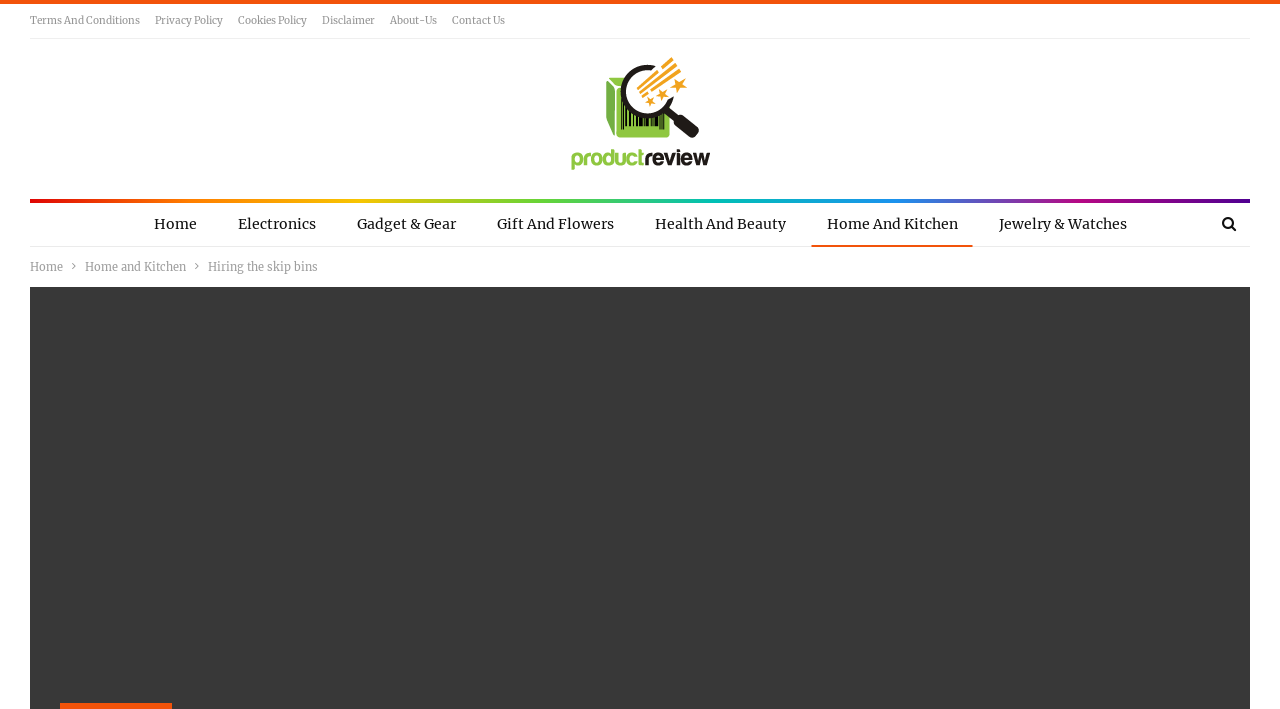Please answer the following question using a single word or phrase: What is the name of the publisher?

Publisher